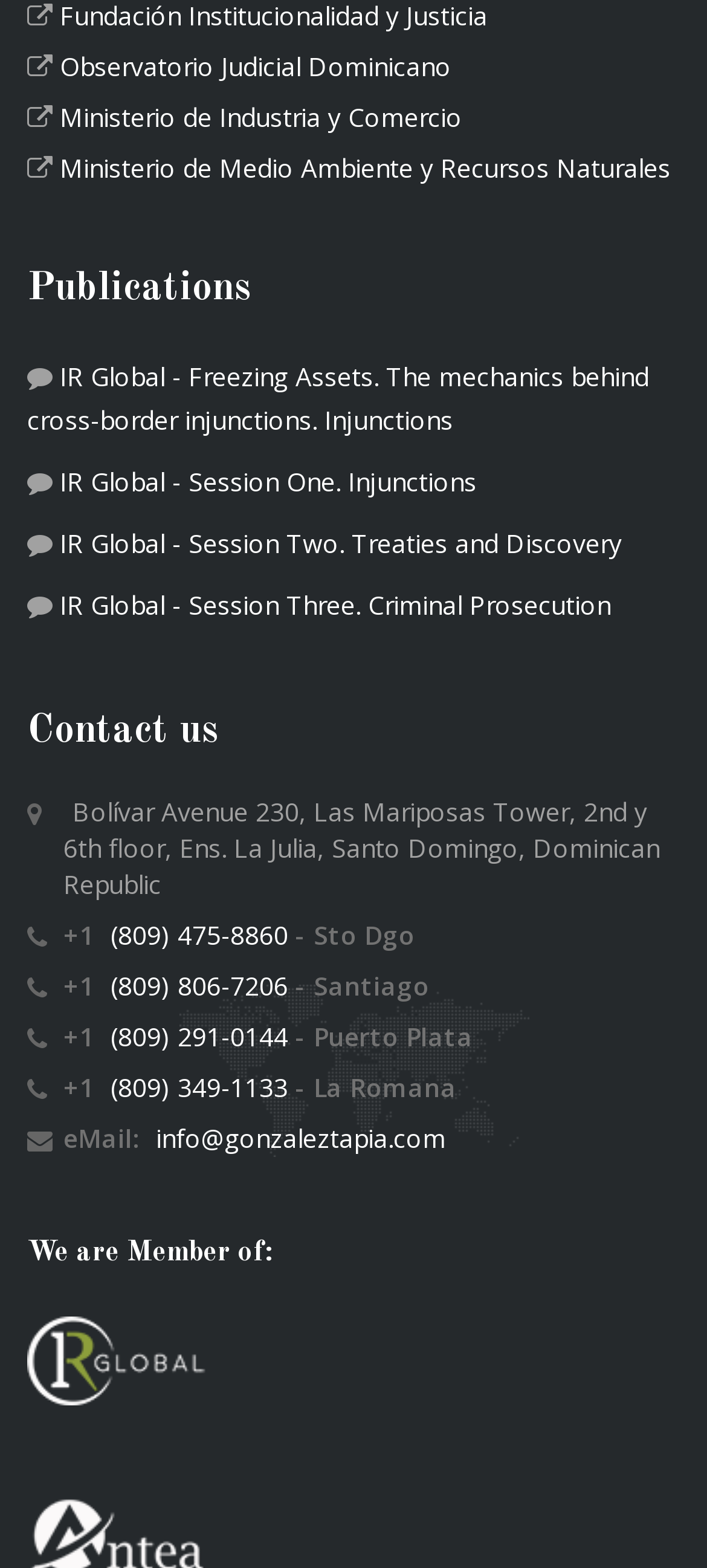Please give a concise answer to this question using a single word or phrase: 
How many member organizations are listed?

1